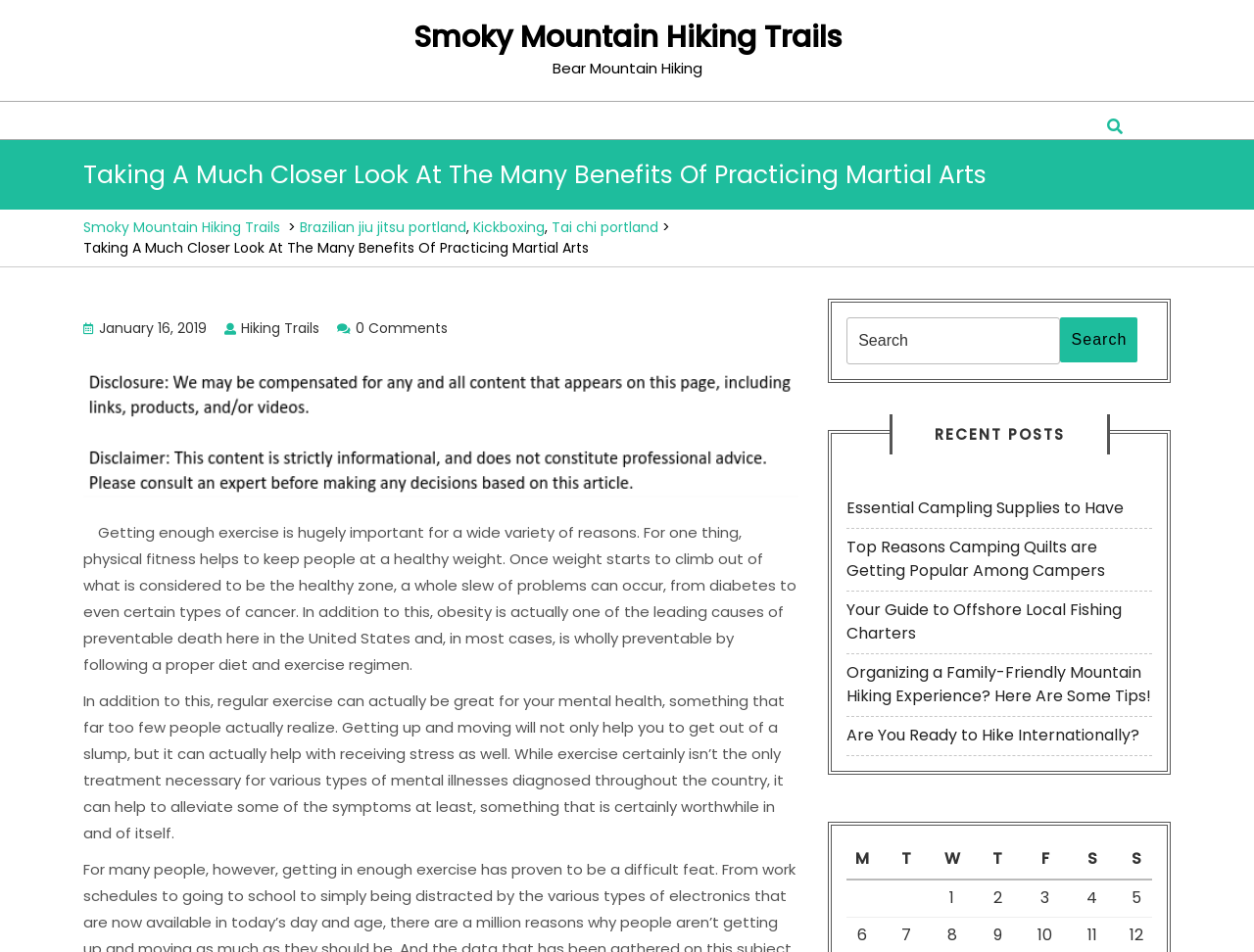Determine the heading of the webpage and extract its text content.

Taking A Much Closer Look At The Many Benefits Of Practicing Martial Arts